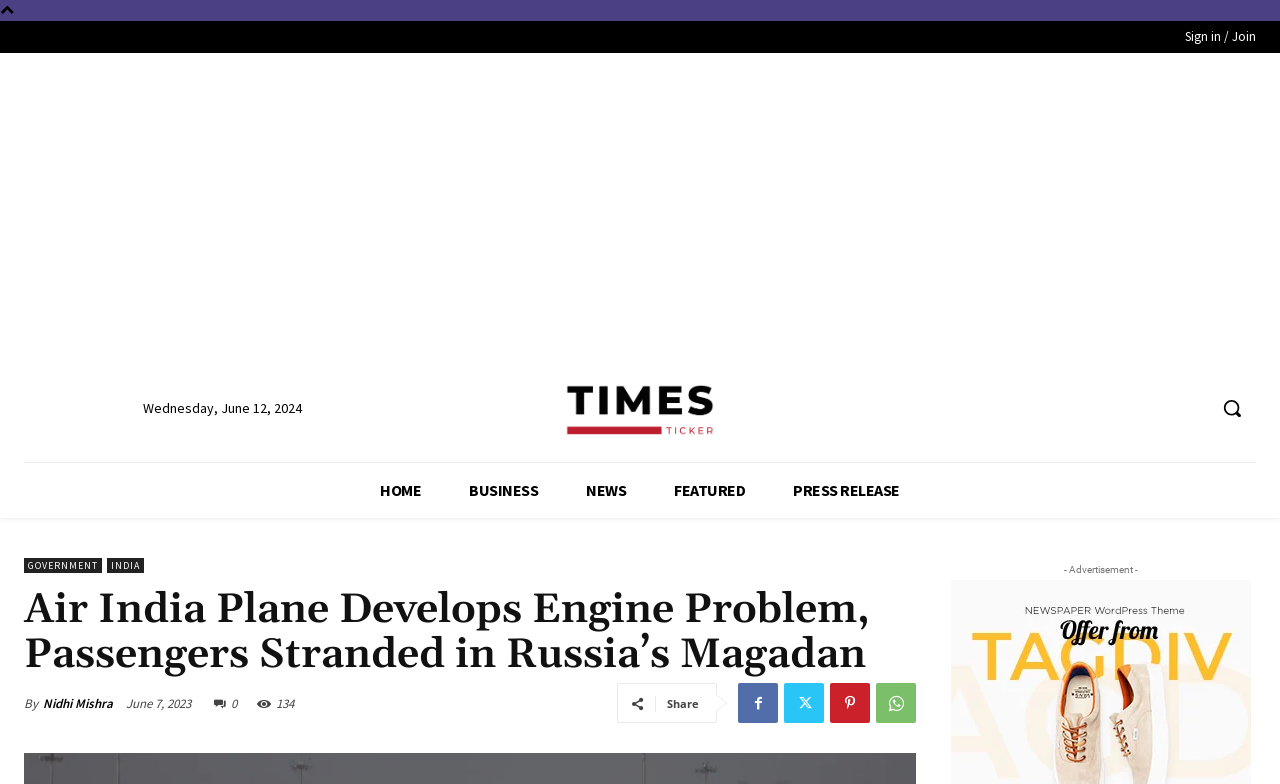Please find the bounding box coordinates of the element that you should click to achieve the following instruction: "Go to the home page". The coordinates should be presented as four float numbers between 0 and 1: [left, top, right, bottom].

[0.278, 0.591, 0.348, 0.661]